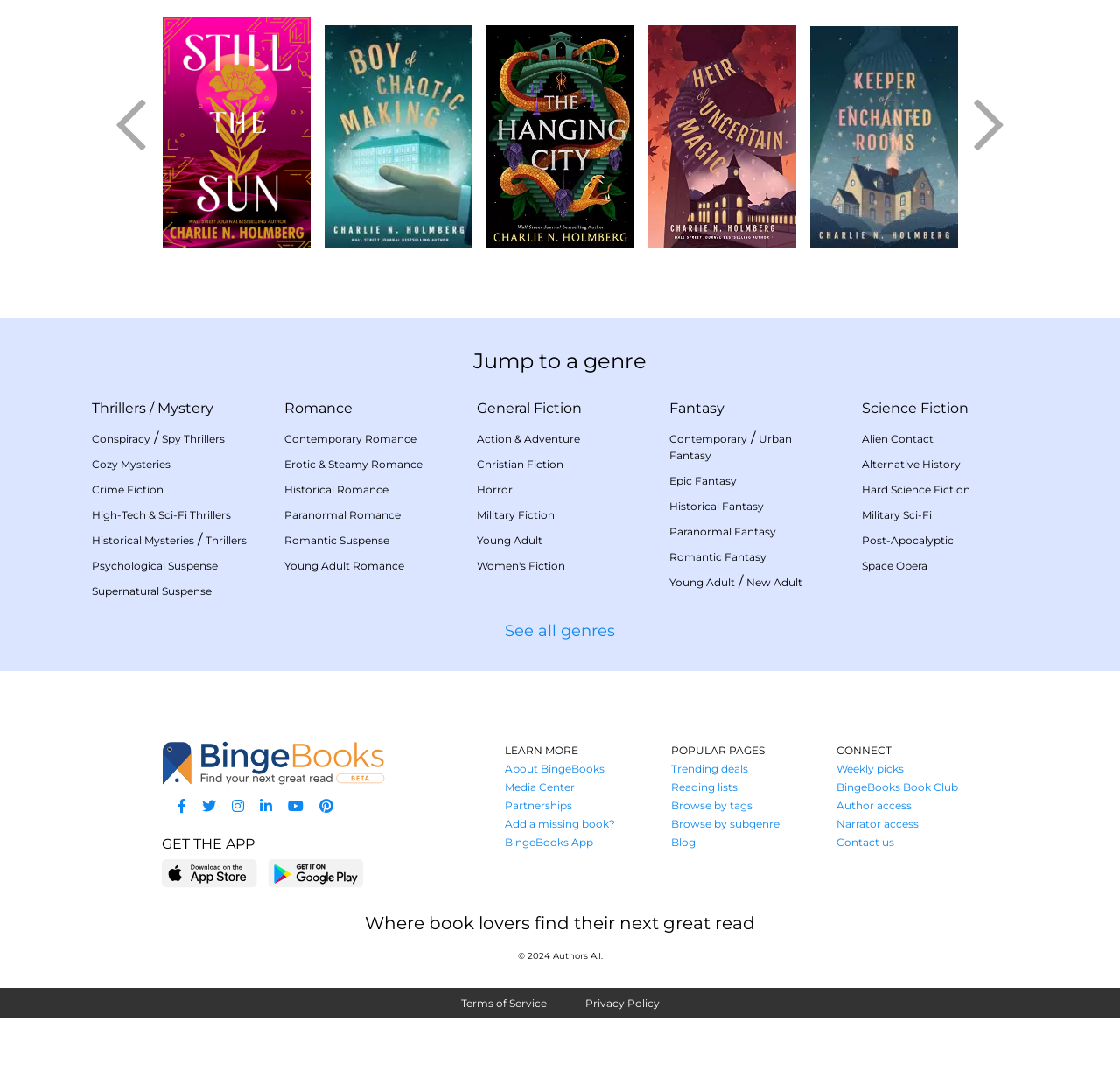Determine the bounding box coordinates for the area you should click to complete the following instruction: "View trending deals".

[0.599, 0.703, 0.668, 0.715]